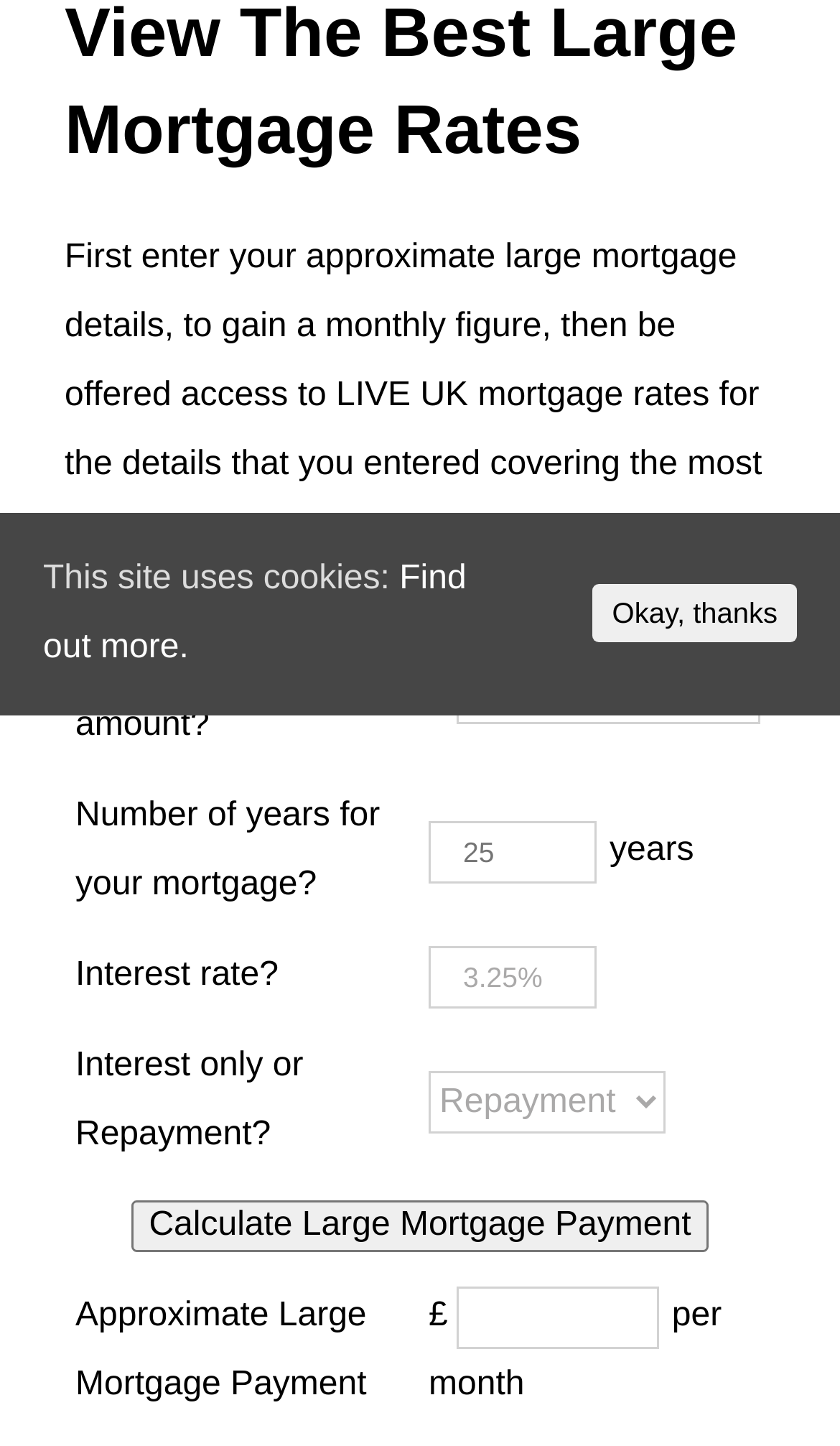Give the bounding box coordinates for the element described as: "parent_node: £ per month name="monthlypayment"".

[0.545, 0.889, 0.784, 0.933]